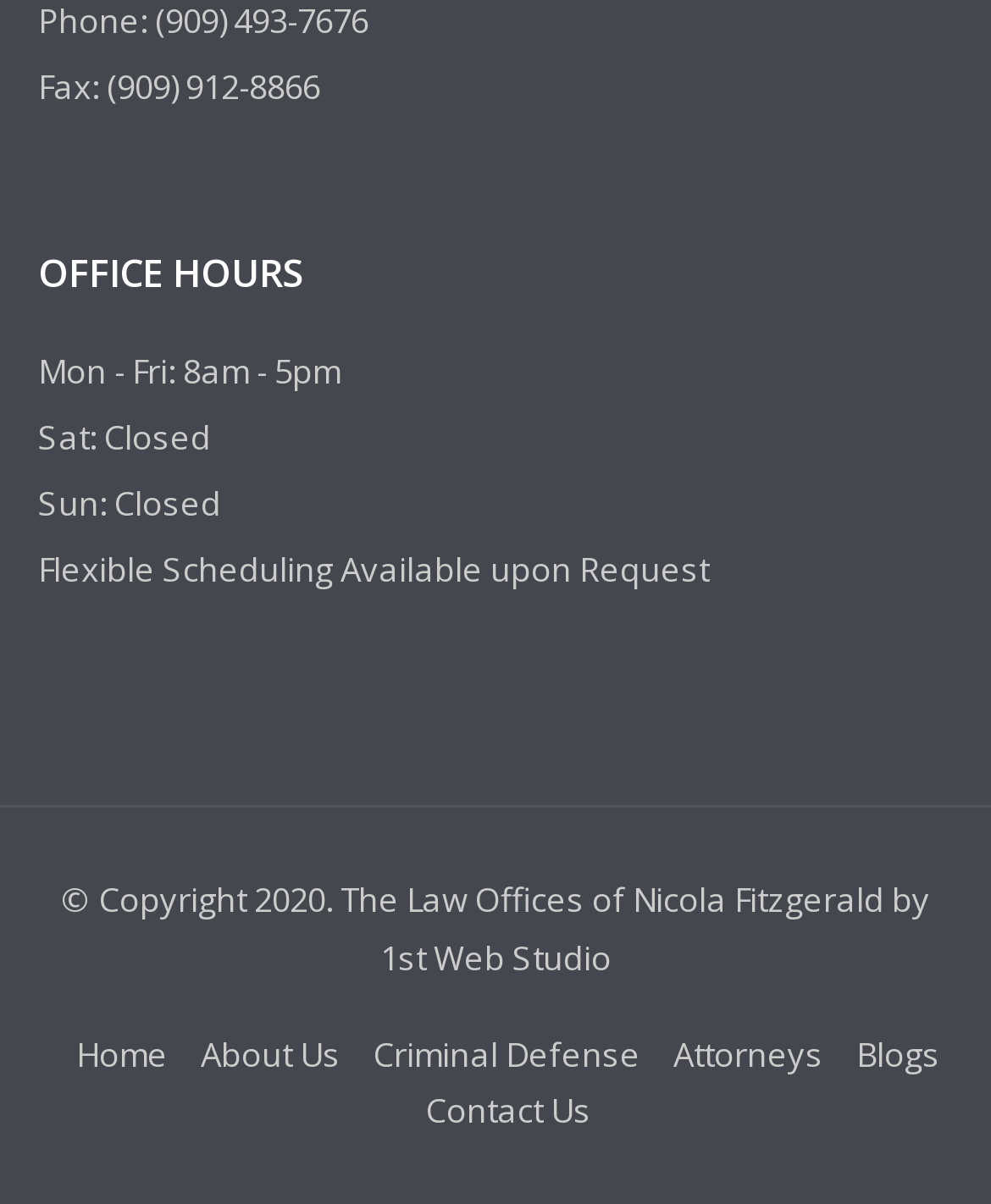Who designed the website?
Kindly give a detailed and elaborate answer to the question.

I found the website designer by looking at the link element with the text '1st Web Studio' at the bottom of the webpage.